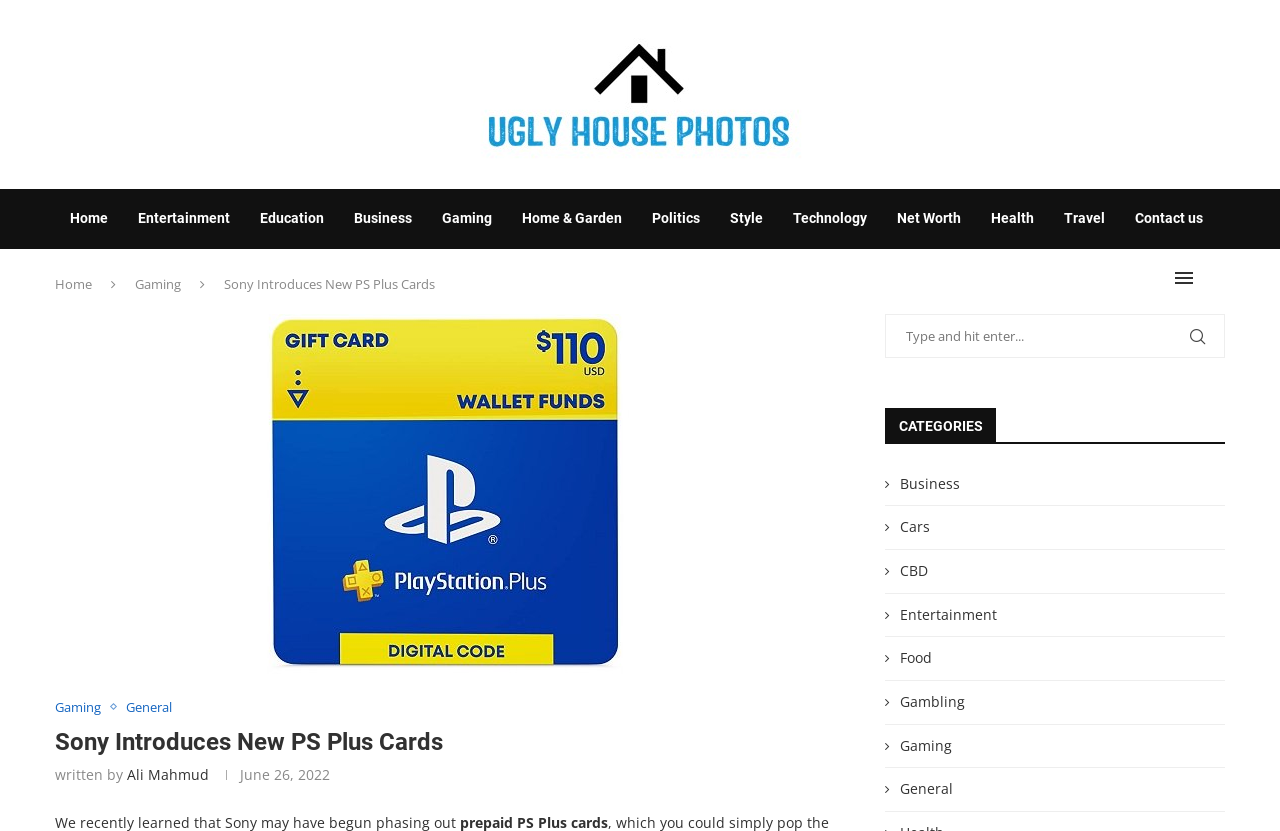Please identify the bounding box coordinates of the element's region that needs to be clicked to fulfill the following instruction: "Visit the 'Home' page". The bounding box coordinates should consist of four float numbers between 0 and 1, i.e., [left, top, right, bottom].

[0.043, 0.227, 0.096, 0.3]